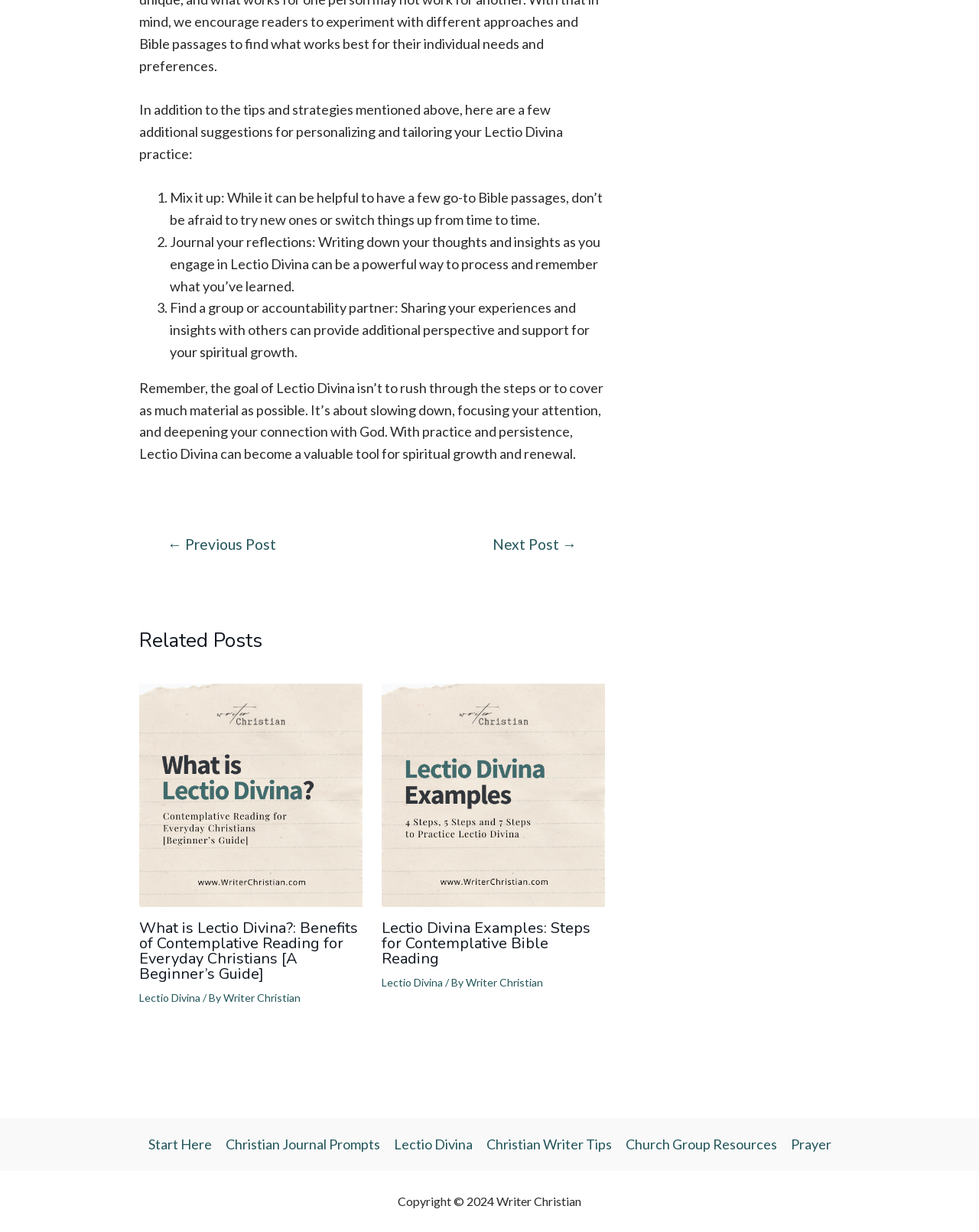Specify the bounding box coordinates for the region that must be clicked to perform the given instruction: "Click on 'Next Post →'".

[0.481, 0.436, 0.612, 0.448]